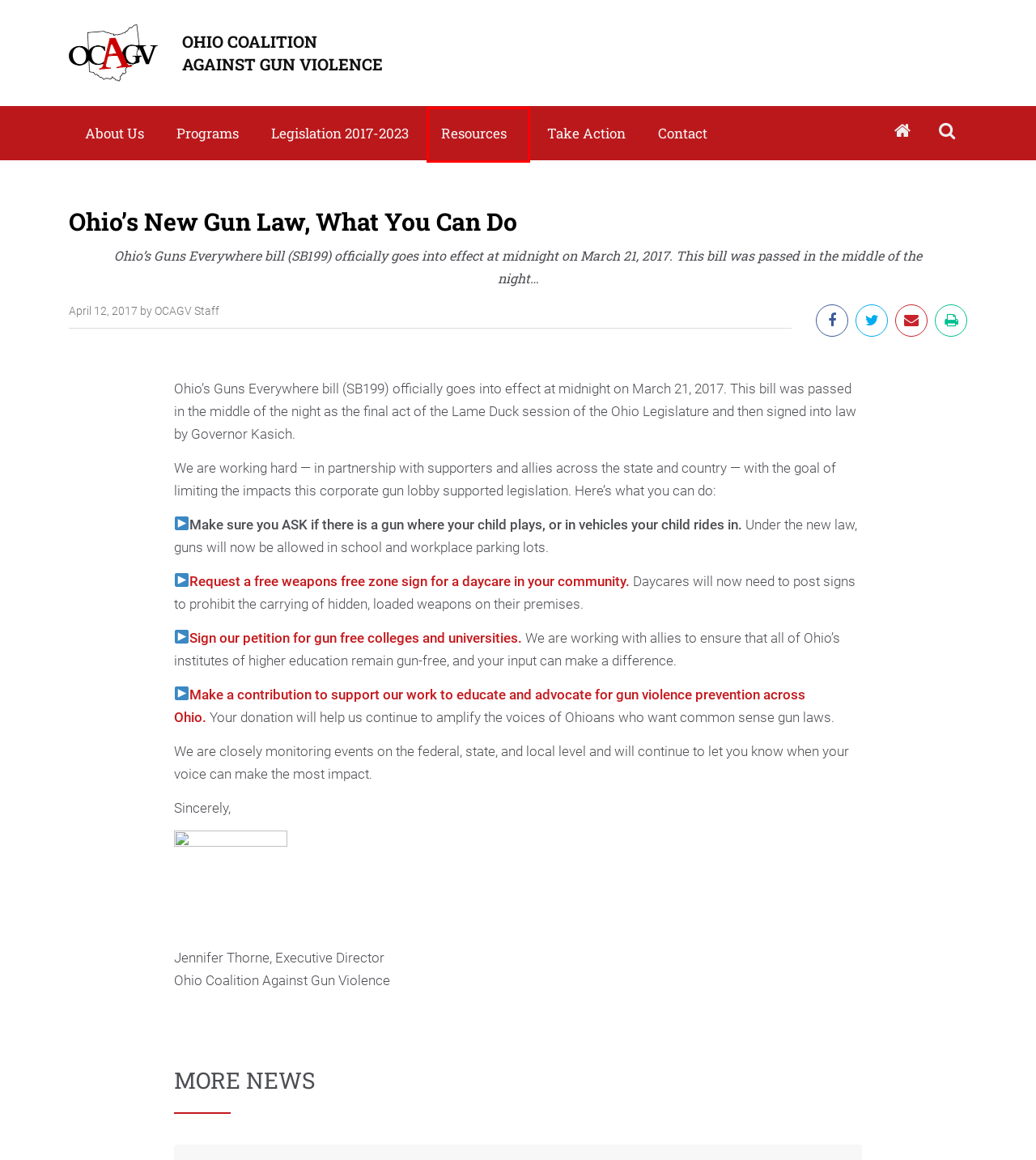Consider the screenshot of a webpage with a red bounding box around an element. Select the webpage description that best corresponds to the new page after clicking the element inside the red bounding box. Here are the candidates:
A. Resources – Ohio Coalition Against Gun Violence
B. Contact – Ohio Coalition Against Gun Violence
C. About us – Ohio Coalition Against Gun Violence
D. Sensible Solutions – Ohio Coalition Against Gun Violence
E. Programs – Ohio Coalition Against Gun Violence
F. Legislation 2017-2023 – Ohio Coalition Against Gun Violence
G. States United to Prevent Gun Violence
H. Action Steps to Prevent Gun Violence – Ohio Coalition Against Gun Violence

A